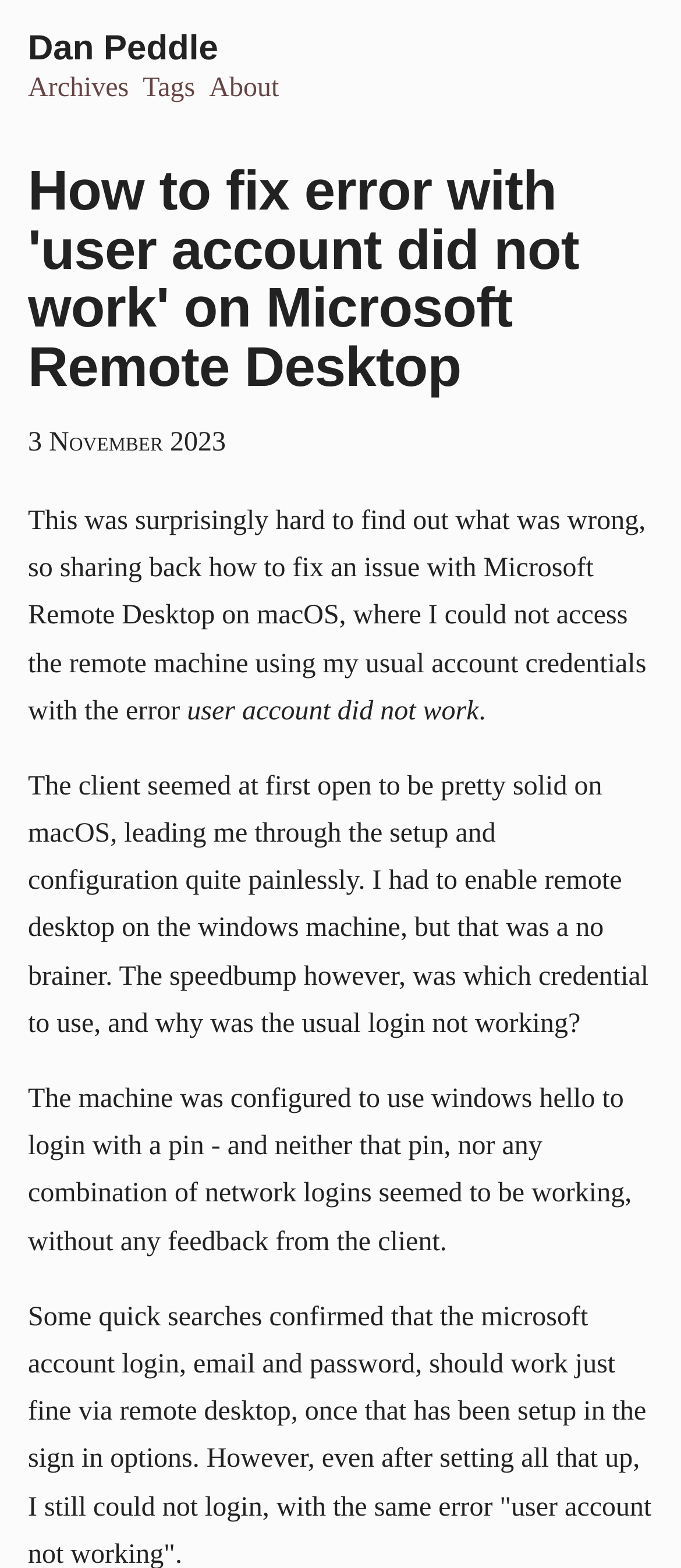What is the login method used on the Windows machine?
Use the information from the screenshot to give a comprehensive response to the question.

The login method used on the Windows machine is mentioned in the text, which is 'The machine was configured to use windows hello to login with a pin'.